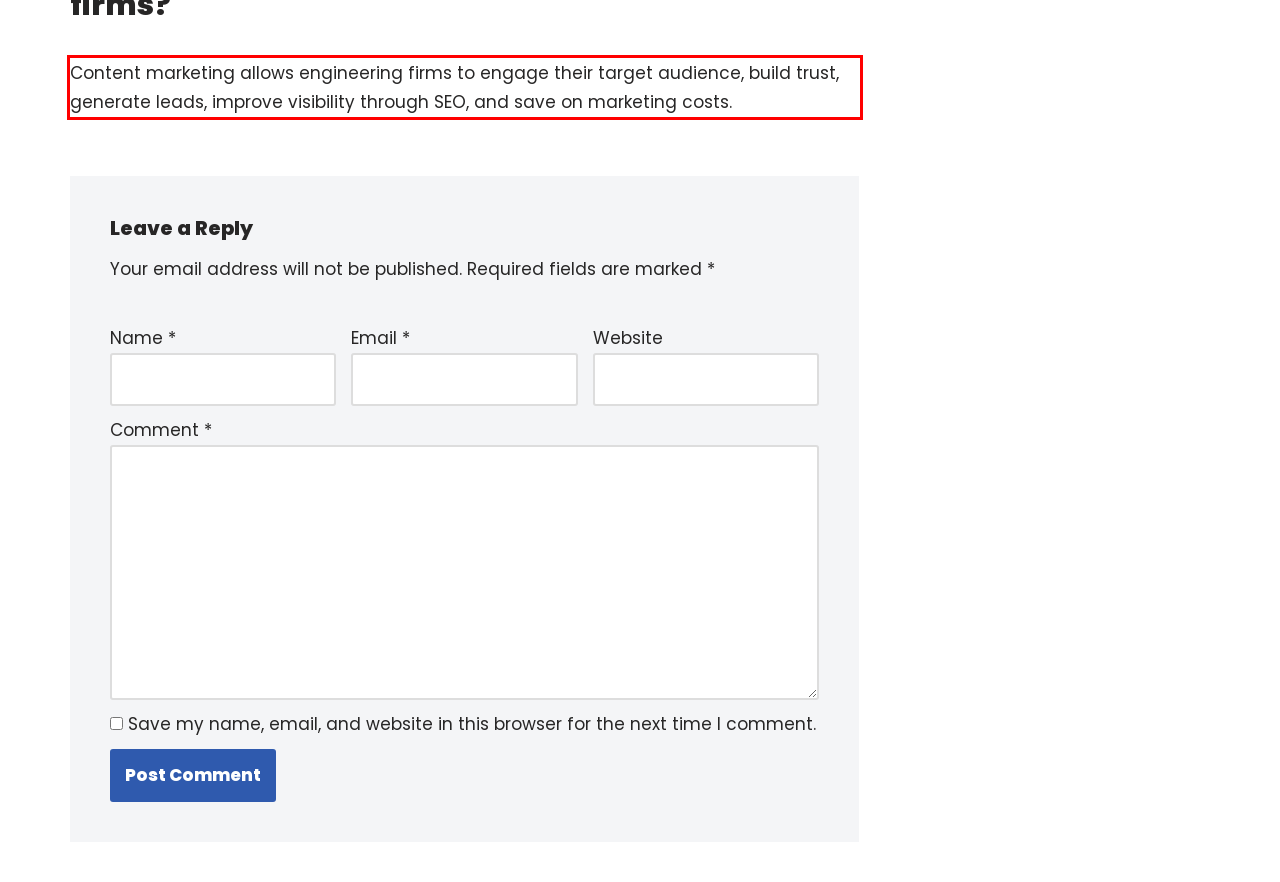Given the screenshot of the webpage, identify the red bounding box, and recognize the text content inside that red bounding box.

Content marketing allows engineering firms to engage their target audience, build trust, generate leads, improve visibility through SEO, and save on marketing costs.